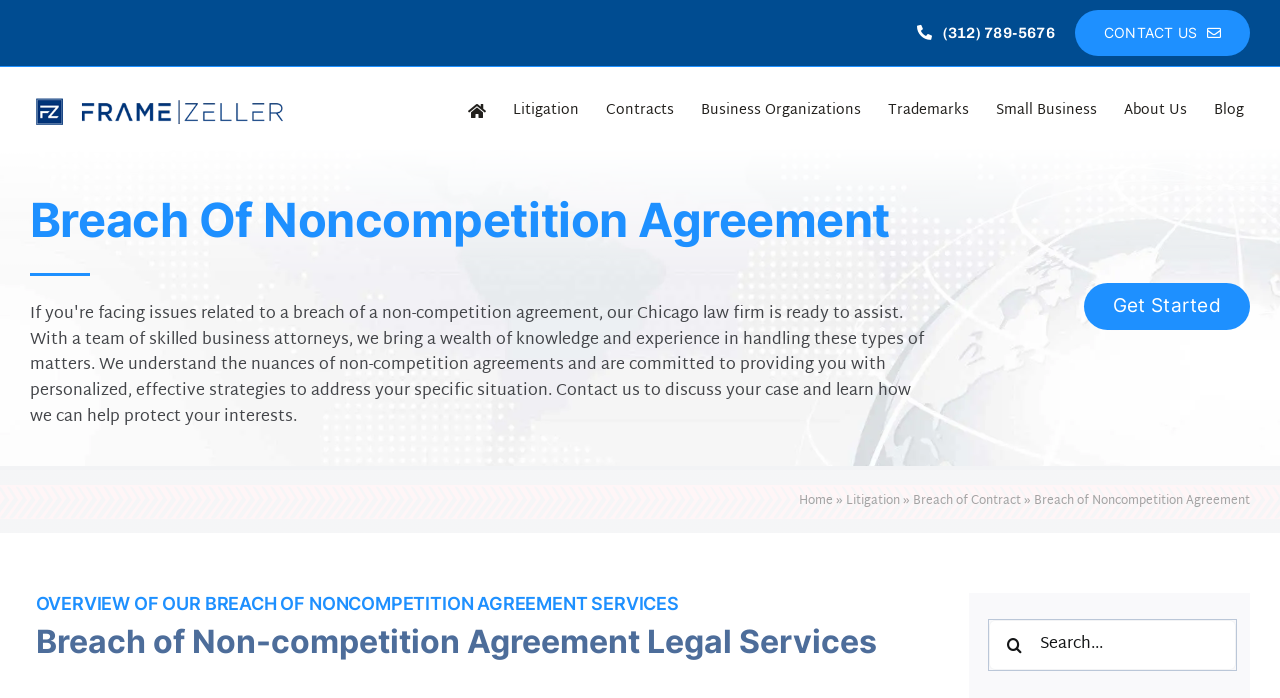Locate the heading on the webpage and return its text.

Breach Of Noncompetition Agreement